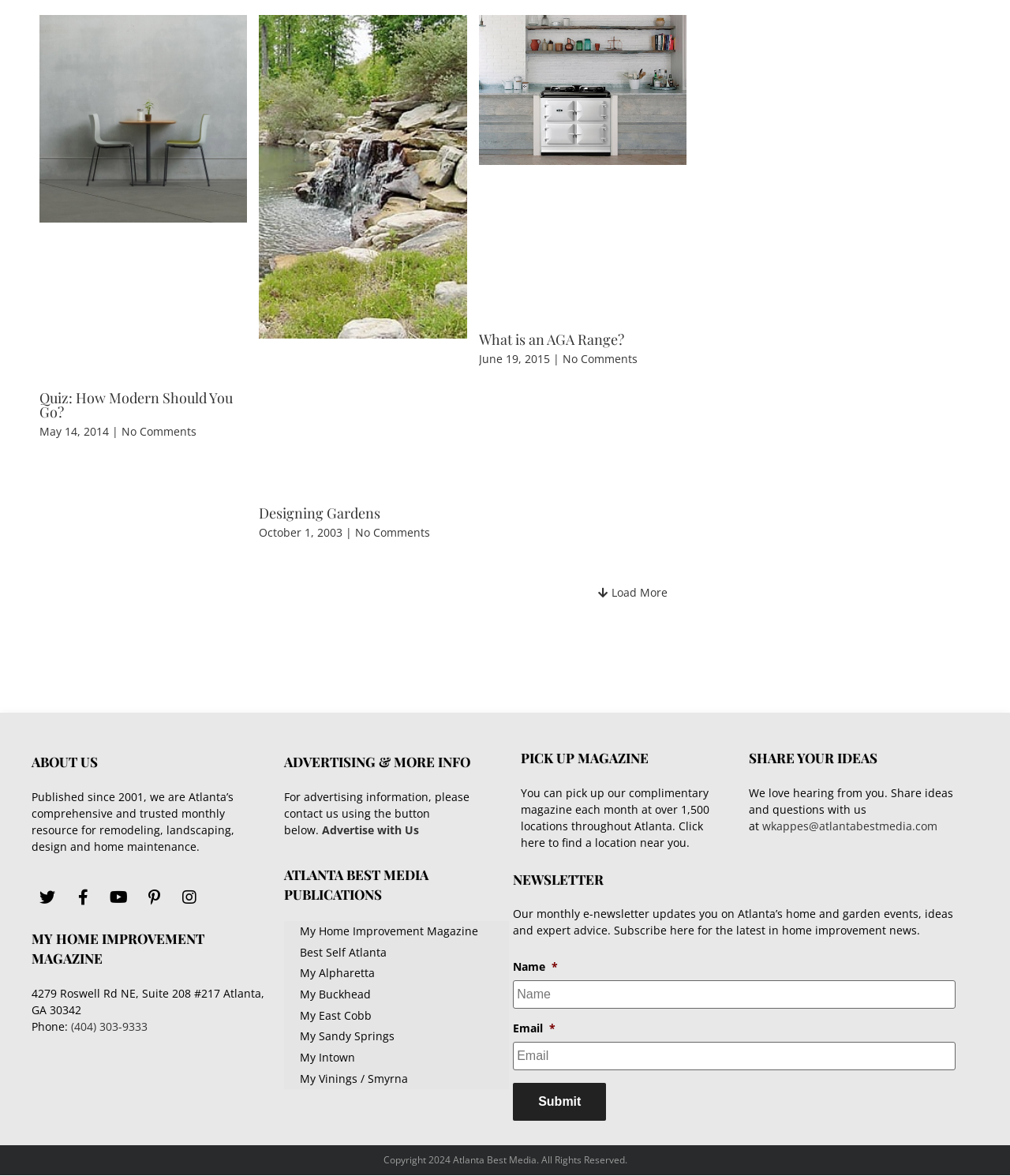What is the name of the company that publishes this magazine?
Please respond to the question with as much detail as possible.

The section 'ABOUT US' has a StaticText element with the text 'Published since 2001, we are Atlanta’s comprehensive and trusted monthly resource for remodeling, landscaping, design and home maintenance.', indicating that the company that publishes this magazine is Atlanta Best Media.